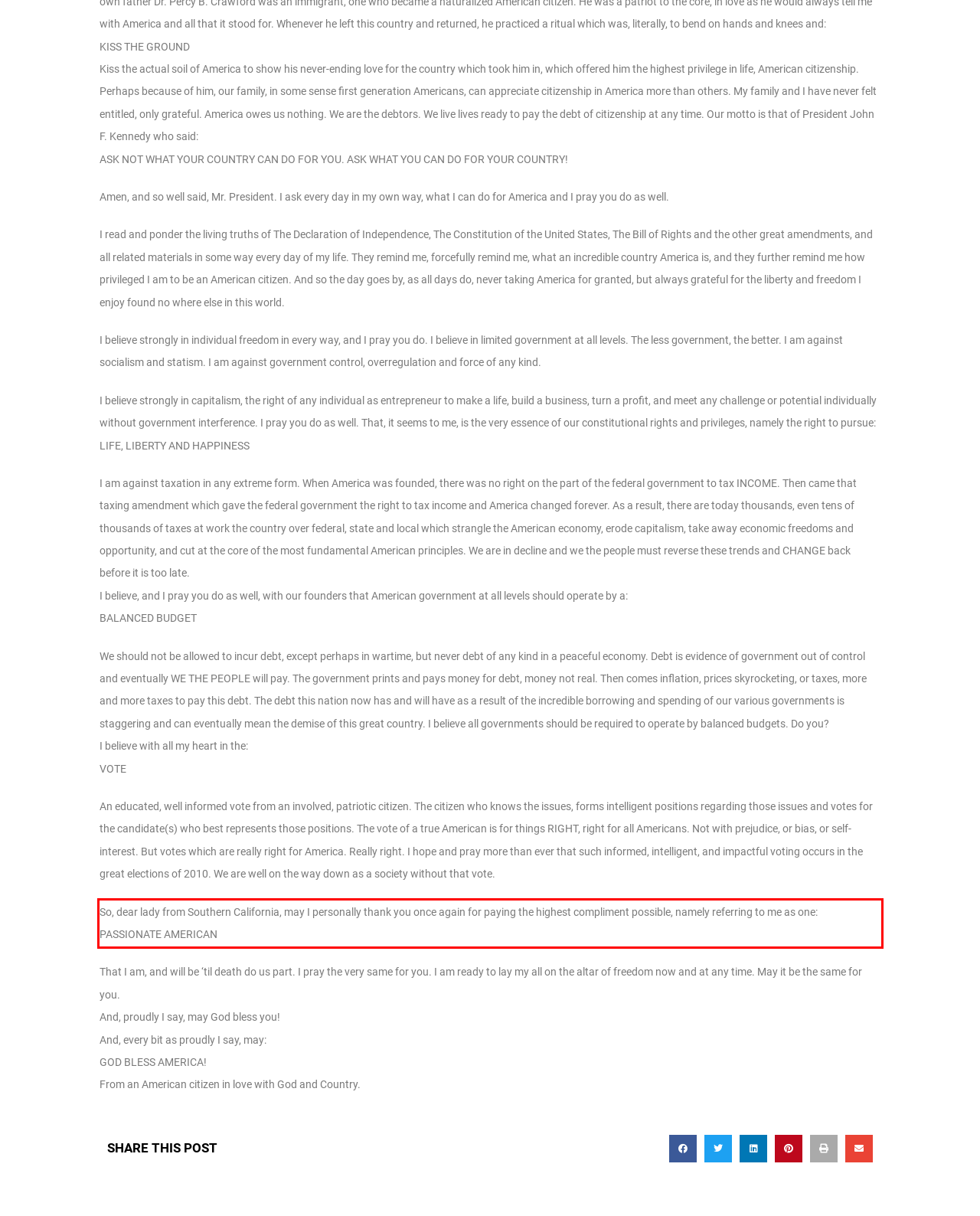Review the webpage screenshot provided, and perform OCR to extract the text from the red bounding box.

So, dear lady from Southern California, may I personally thank you once again for paying the highest compliment possible, namely referring to me as one: PASSIONATE AMERICAN